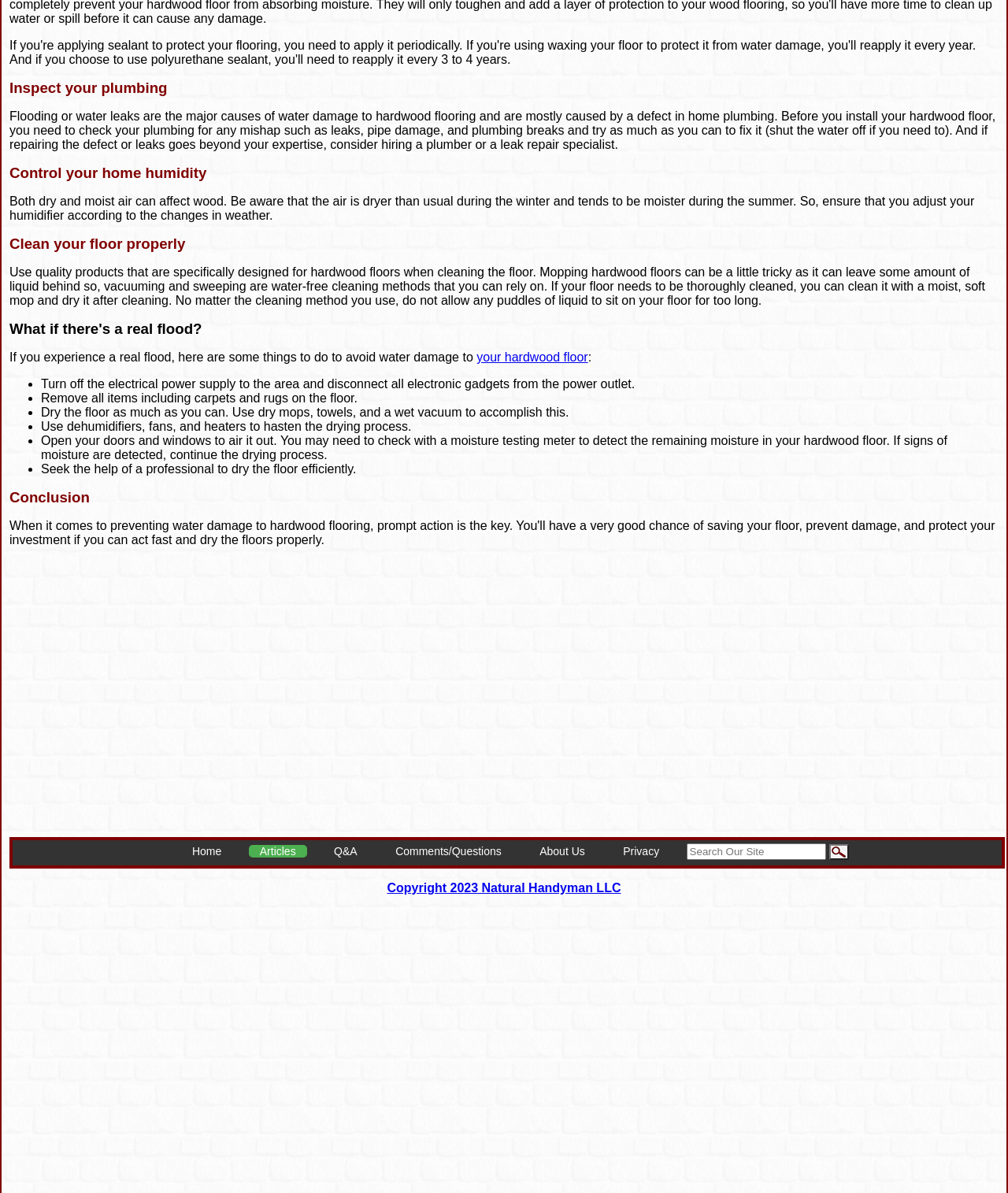Please identify the bounding box coordinates of where to click in order to follow the instruction: "Read the 'Articles' page".

[0.247, 0.708, 0.304, 0.719]